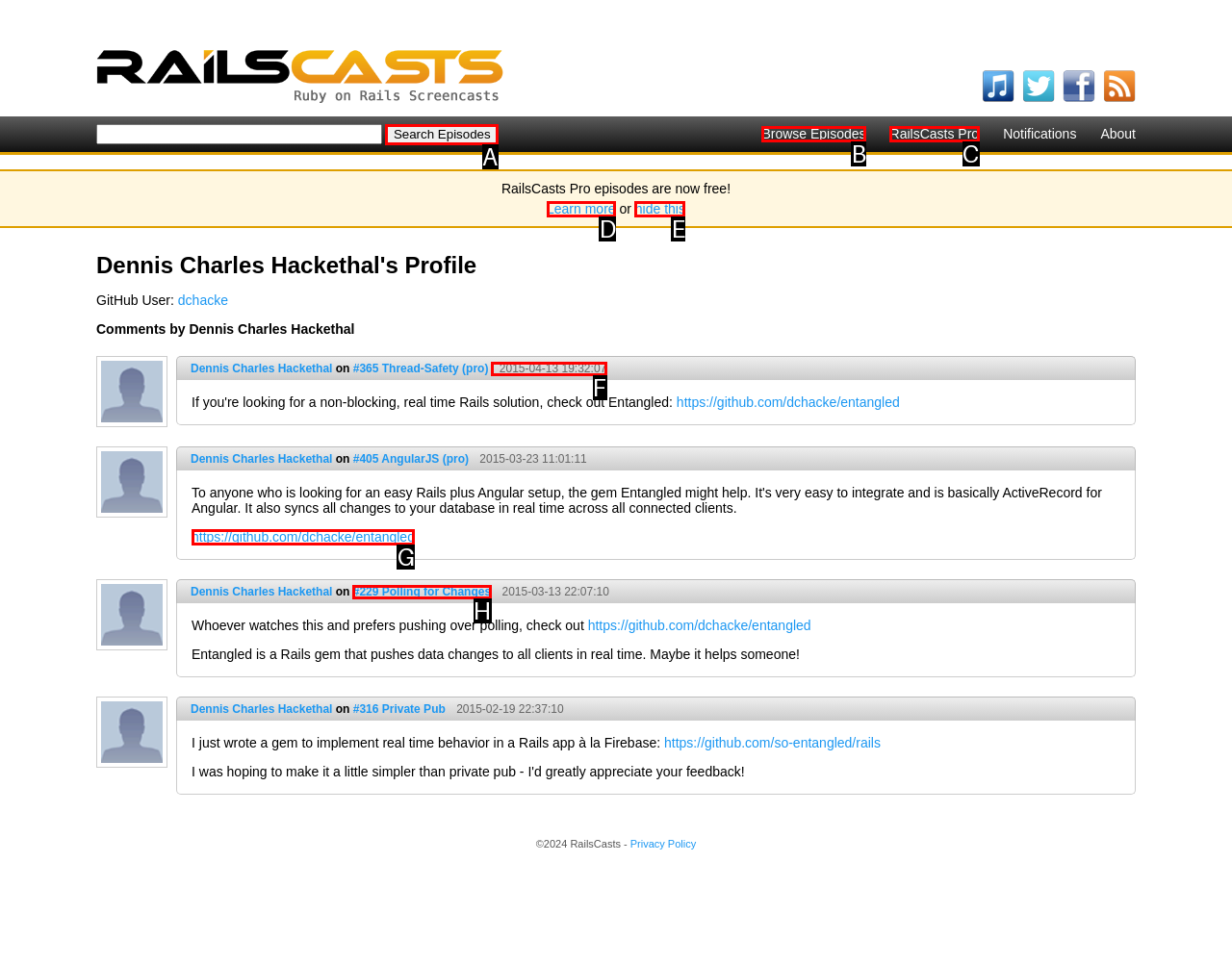Identify the letter of the UI element needed to carry out the task: Search for episodes
Reply with the letter of the chosen option.

A